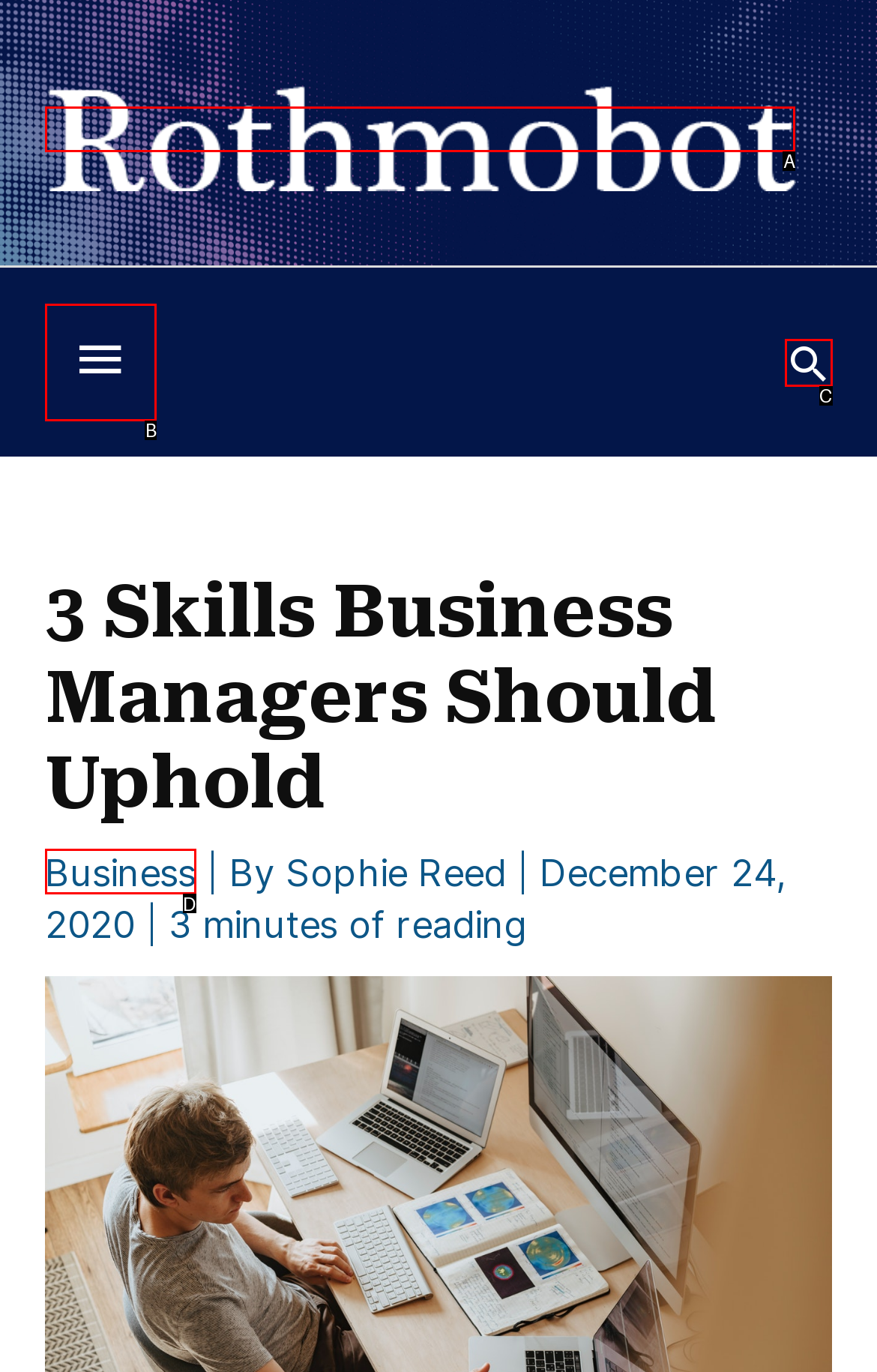Select the letter of the HTML element that best fits the description: parent_node: Below Header
Answer with the corresponding letter from the provided choices.

B